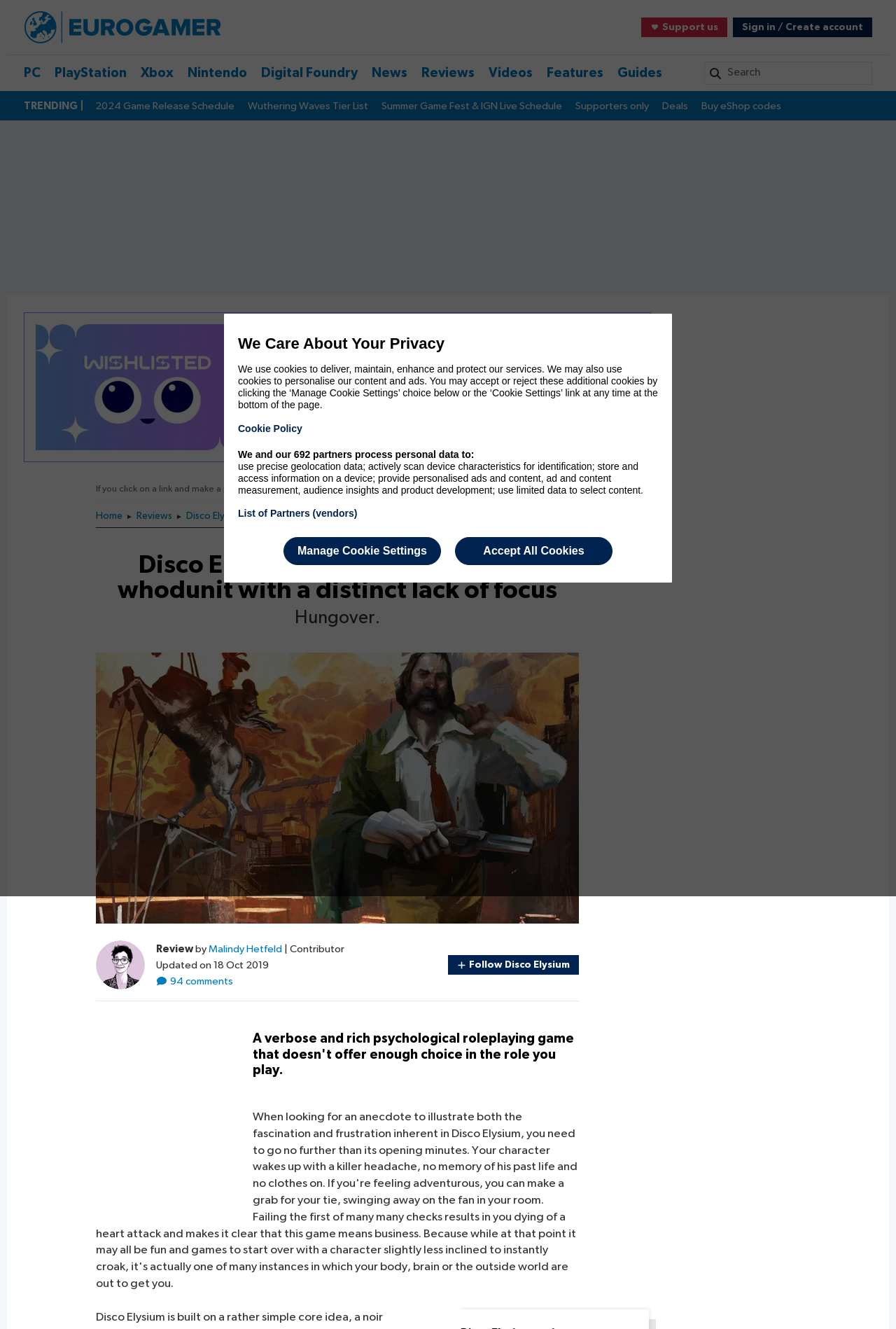Generate a thorough caption detailing the webpage content.

This webpage is a review of the video game "Disco Elysium" on the Eurogamer.net website. At the top left corner, there is a link to the Eurogamer.net homepage, accompanied by a small image of the website's logo. Next to it, there are links to support the website and sign in or create an account.

Below these links, there is a navigation bar with links to different sections of the website, including PC, PlayStation, Xbox, Nintendo, Digital Foundry, News, Reviews, Videos, Features, and Guides. On the right side of the navigation bar, there is a search box.

Above the main content, there is a section highlighting trending articles, including links to "2024 Game Release Schedule", "Wuthering Waves Tier List", and "Summer Game Fest & IGN Live Schedule". There are also links to "Supporters only" content, deals, and buying eShop codes.

The main content of the webpage is a review of "Disco Elysium", with a heading that reads "Disco Elysium review - large-scale whodunit with a distinct lack of focus". The review is written by Malindy Hetfeld, a contributor to the website, and was updated on October 18, 2019. There is a link to the author's profile and a button to follow the game.

The review itself is a lengthy article that discusses the game's mechanics and gameplay. There is also a figure with a link to the game, and an image of the author's avatar. At the bottom of the review, there is a link to 94 comments and a button to follow the game.

On the right side of the webpage, there is a section promoting the "Wishlisted" hub, which curates the best games from Steam Next Fest. There is also a link to read the website's editorial policy and a note about affiliate links.

Finally, at the very bottom of the webpage, there is an iframe with a consent message.